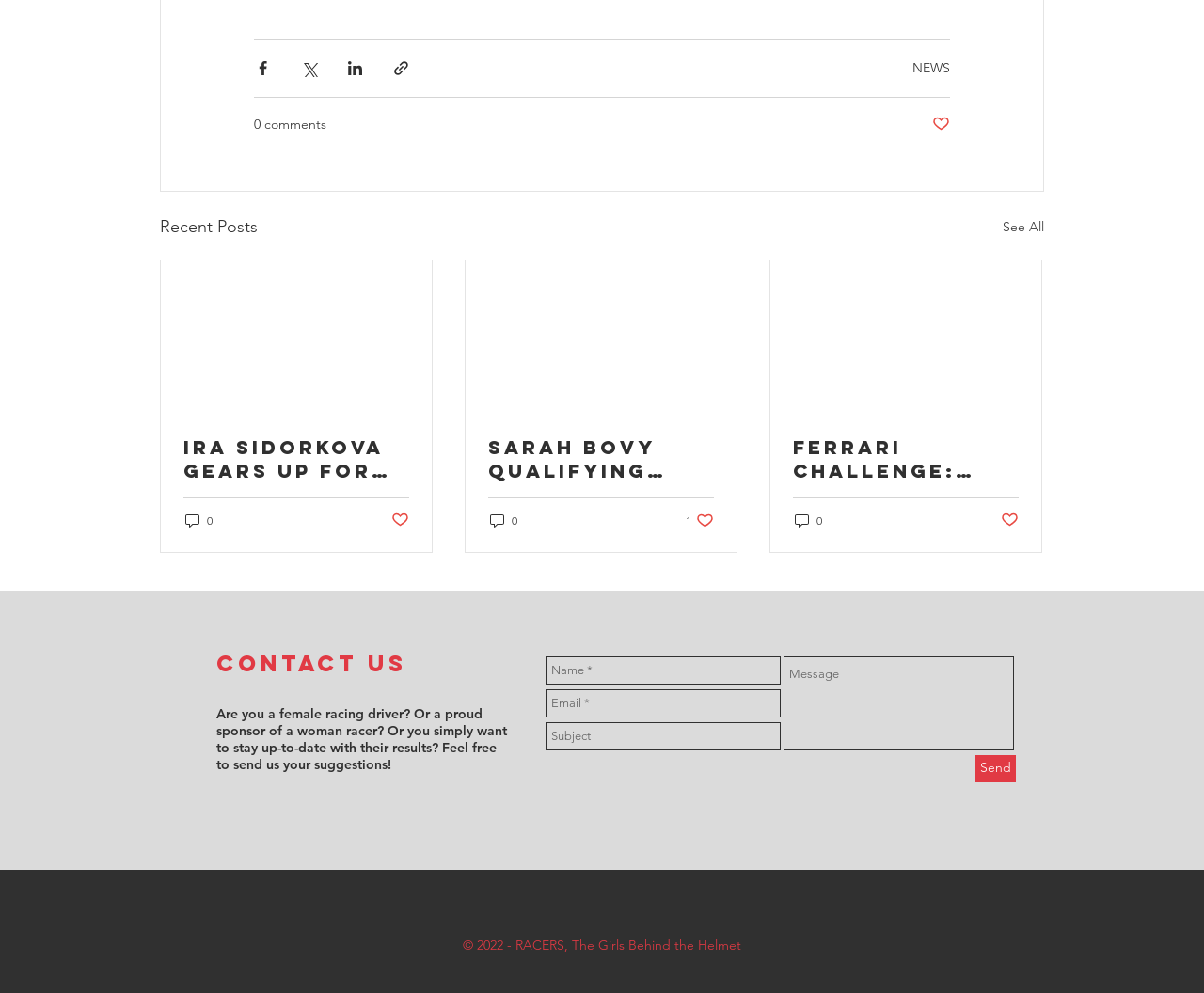Give the bounding box coordinates for this UI element: "July 10, 2023December 31, 2023". The coordinates should be four float numbers between 0 and 1, arranged as [left, top, right, bottom].

None